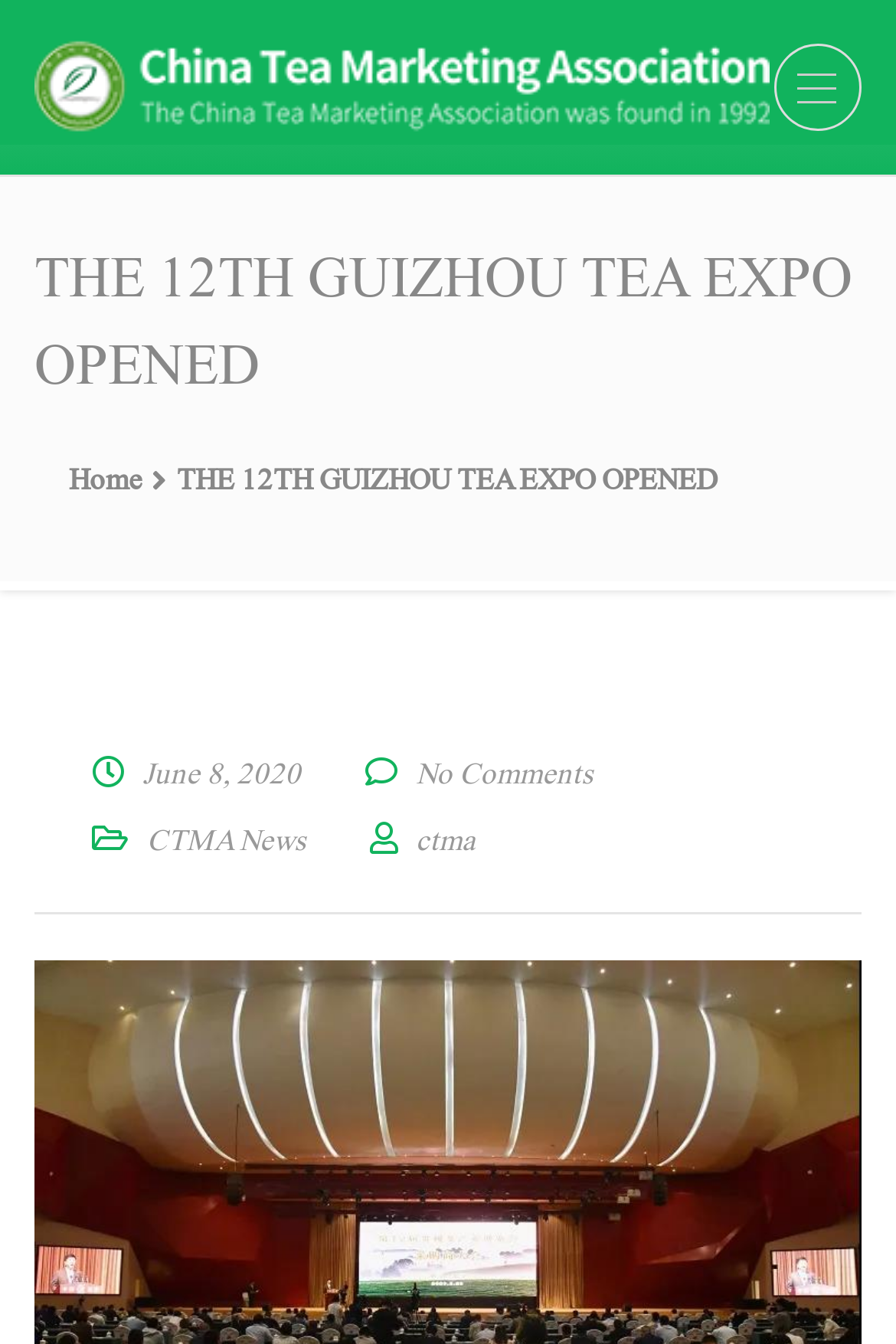What is the category of the news?
Answer the question in as much detail as possible.

I found the answer by looking at the link 'CTMA News' which indicates that the news is categorized under 'CTMA News'.